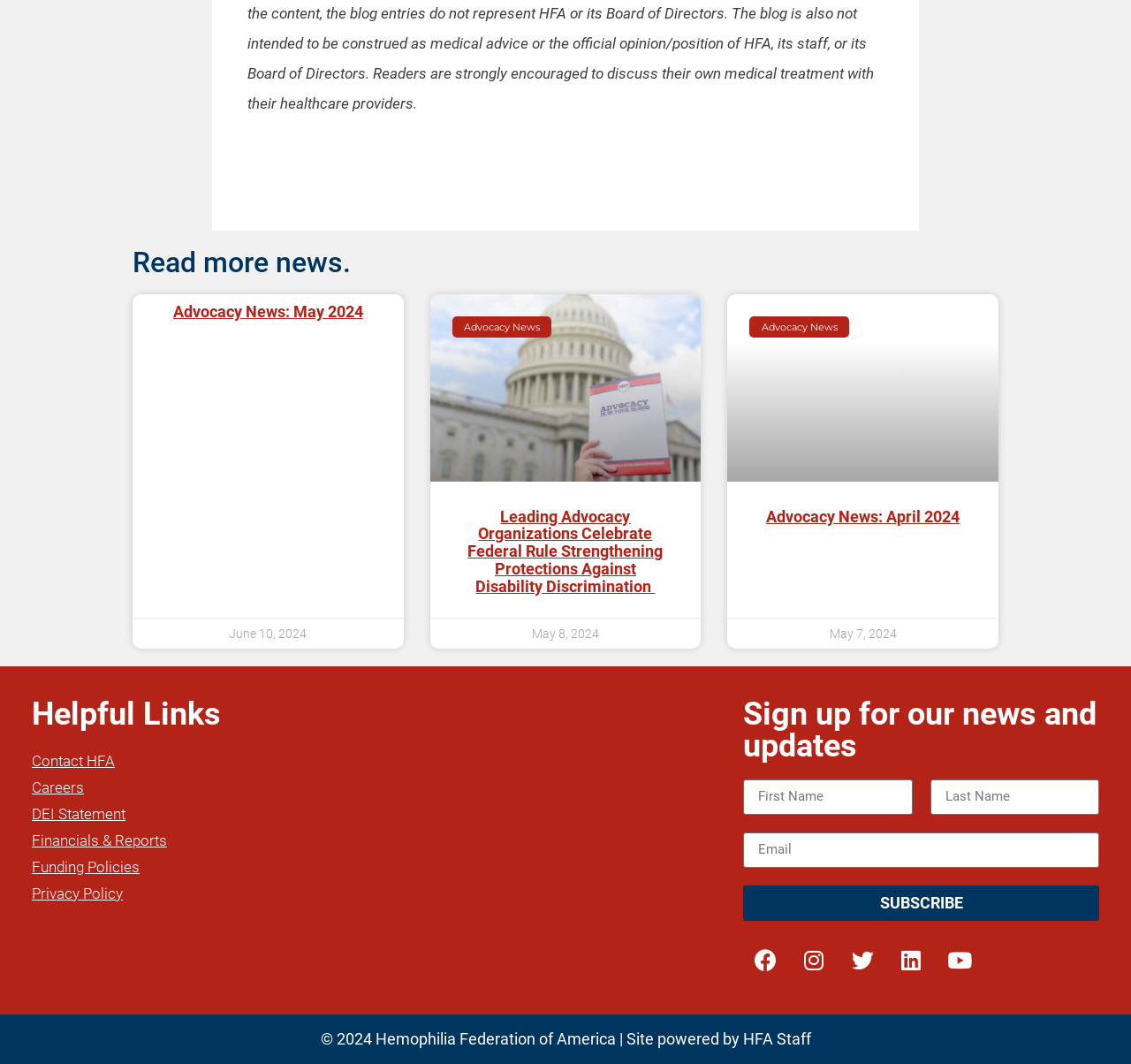Find the bounding box coordinates of the clickable element required to execute the following instruction: "Contact HFA". Provide the coordinates as four float numbers between 0 and 1, i.e., [left, top, right, bottom].

[0.028, 0.702, 0.343, 0.727]